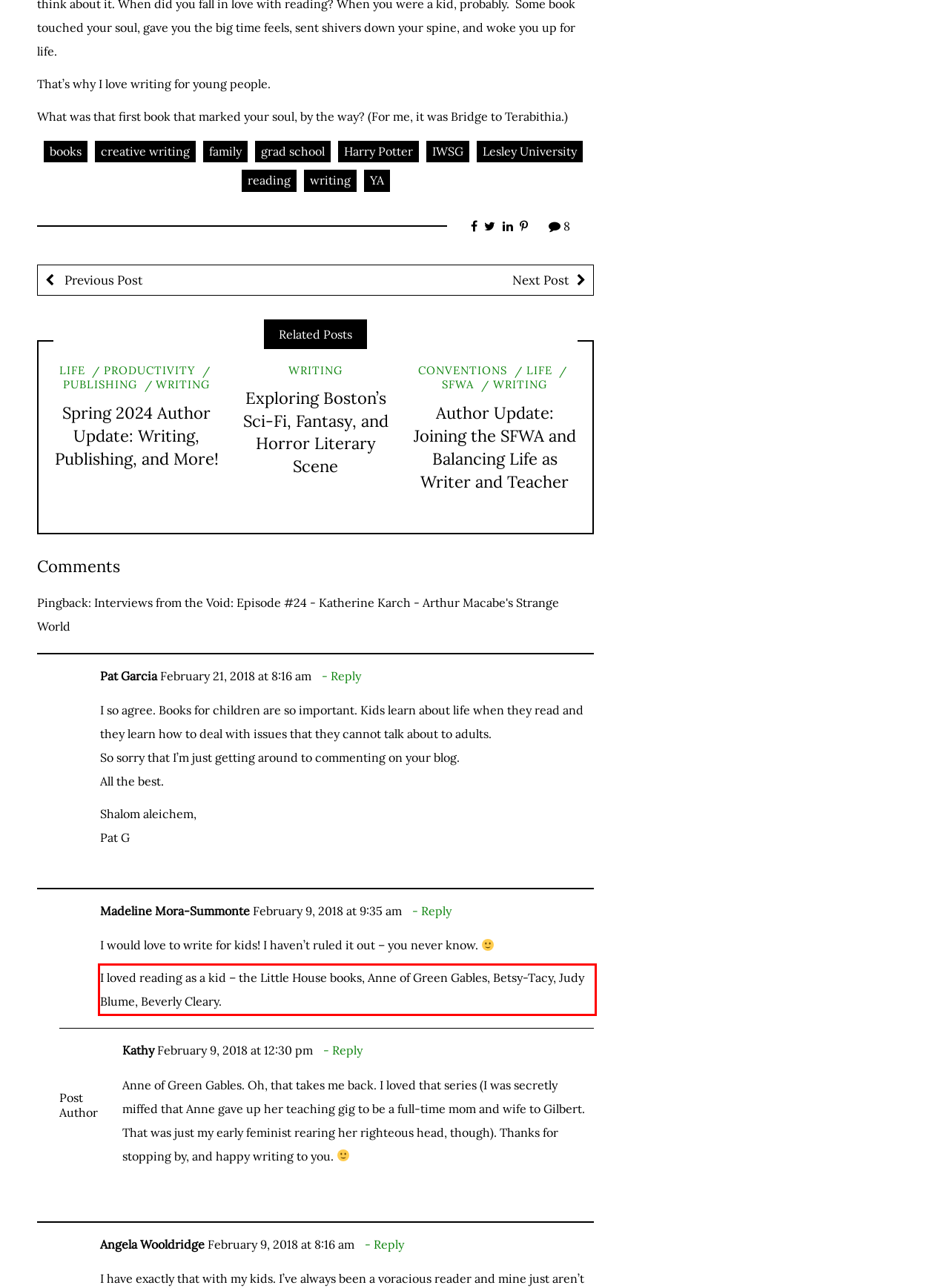Using the provided screenshot of a webpage, recognize the text inside the red rectangle bounding box by performing OCR.

I loved reading as a kid – the Little House books, Anne of Green Gables, Betsy-Tacy, Judy Blume, Beverly Cleary.